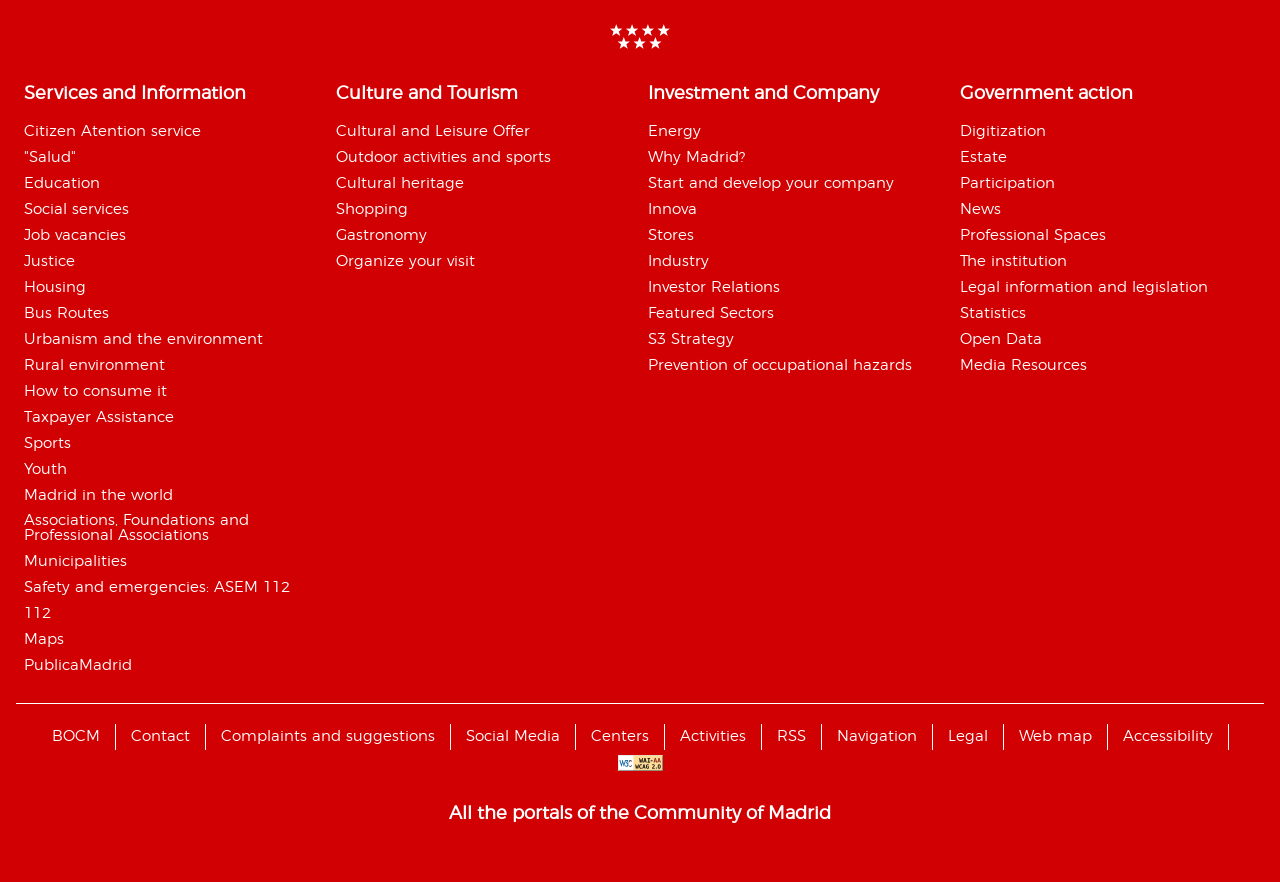What is the last link listed in the bottom menu?
Give a single word or phrase as your answer by examining the image.

All the portals of the Community of Madrid